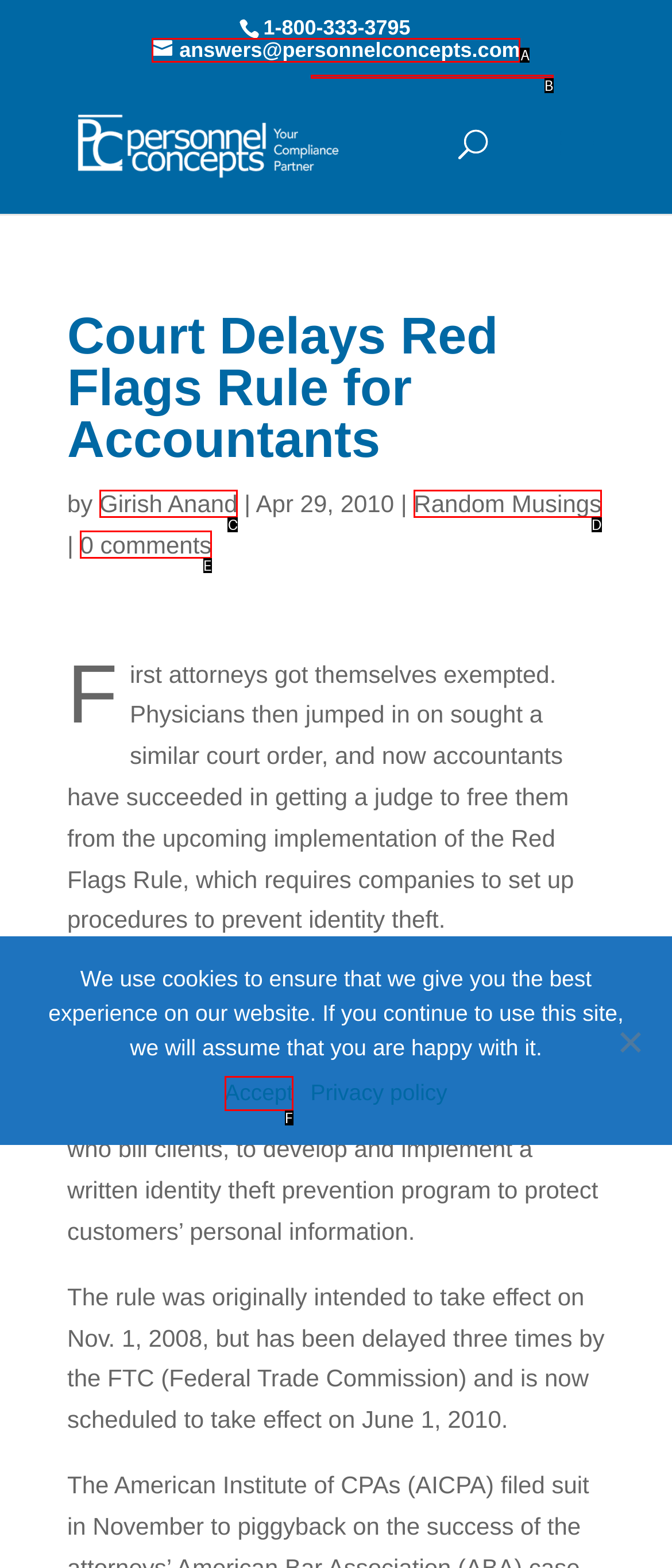Using the description: answers@personnelconcepts.com, find the corresponding HTML element. Provide the letter of the matching option directly.

A